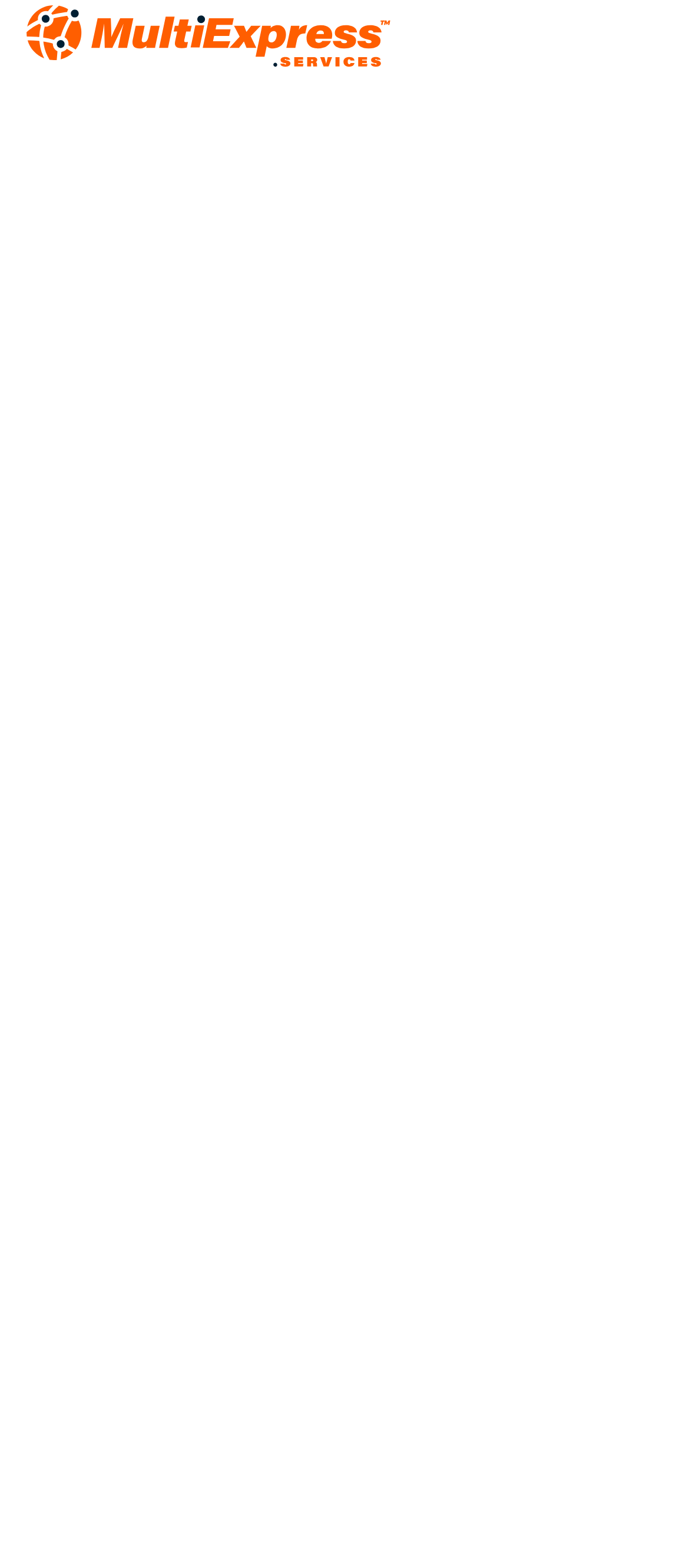Determine the bounding box coordinates for the area that should be clicked to carry out the following instruction: "contact us".

[0.038, 0.591, 0.962, 0.611]